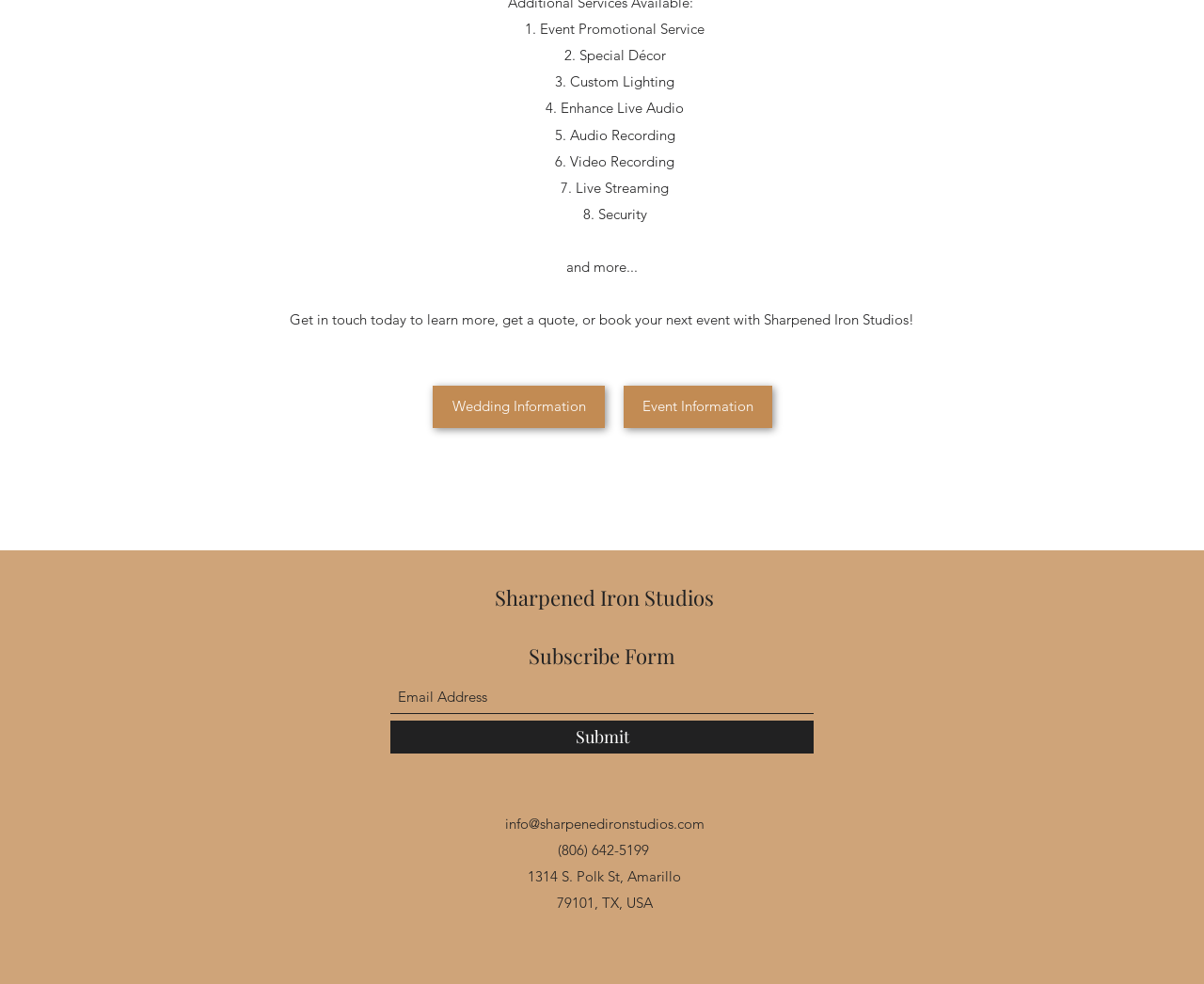Please specify the bounding box coordinates of the clickable region to carry out the following instruction: "Click 'Submit'". The coordinates should be four float numbers between 0 and 1, in the format [left, top, right, bottom].

[0.324, 0.732, 0.676, 0.766]